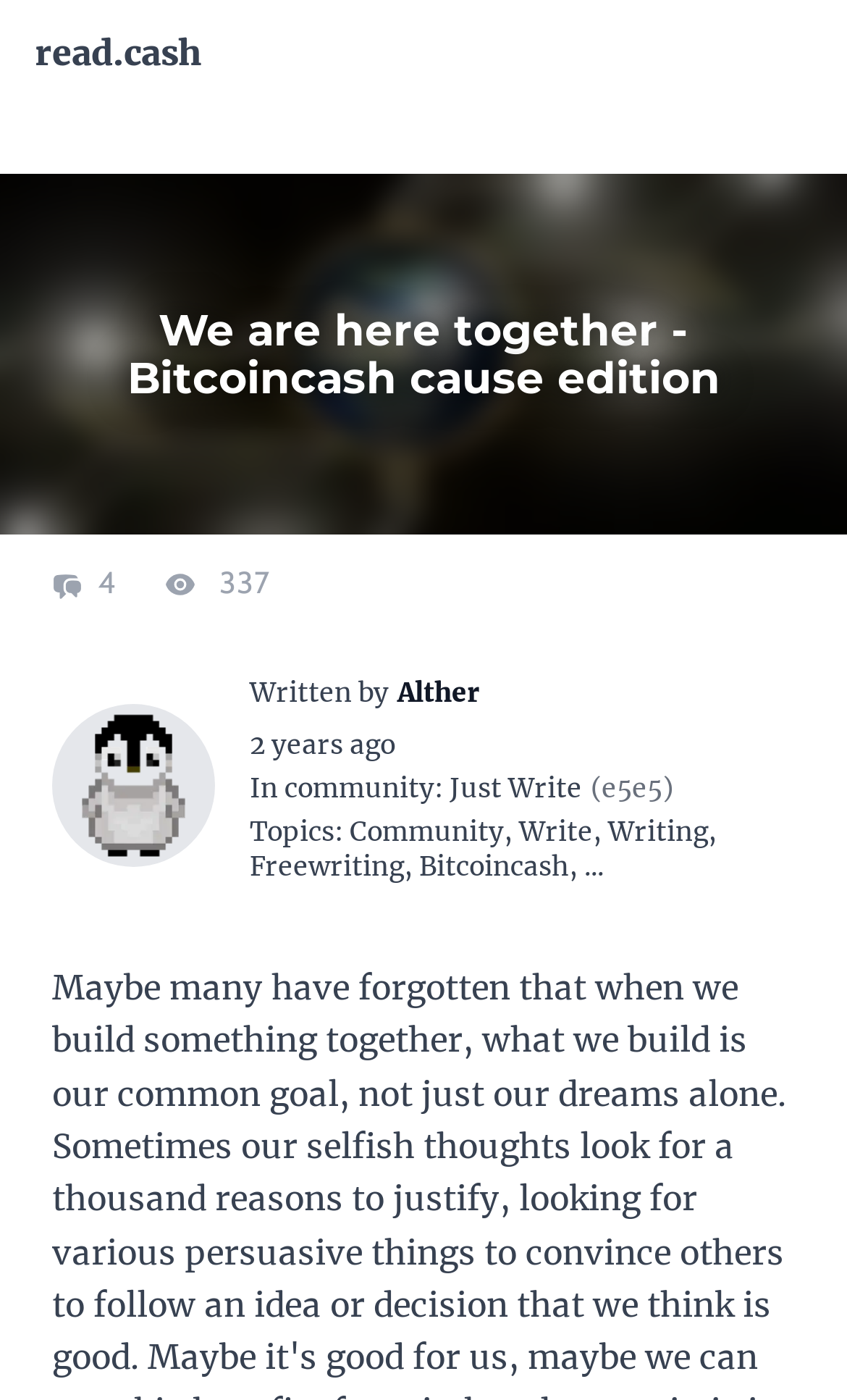Please predict the bounding box coordinates (top-left x, top-left y, bottom-right x, bottom-right y) for the UI element in the screenshot that fits the description: Sitemap

None